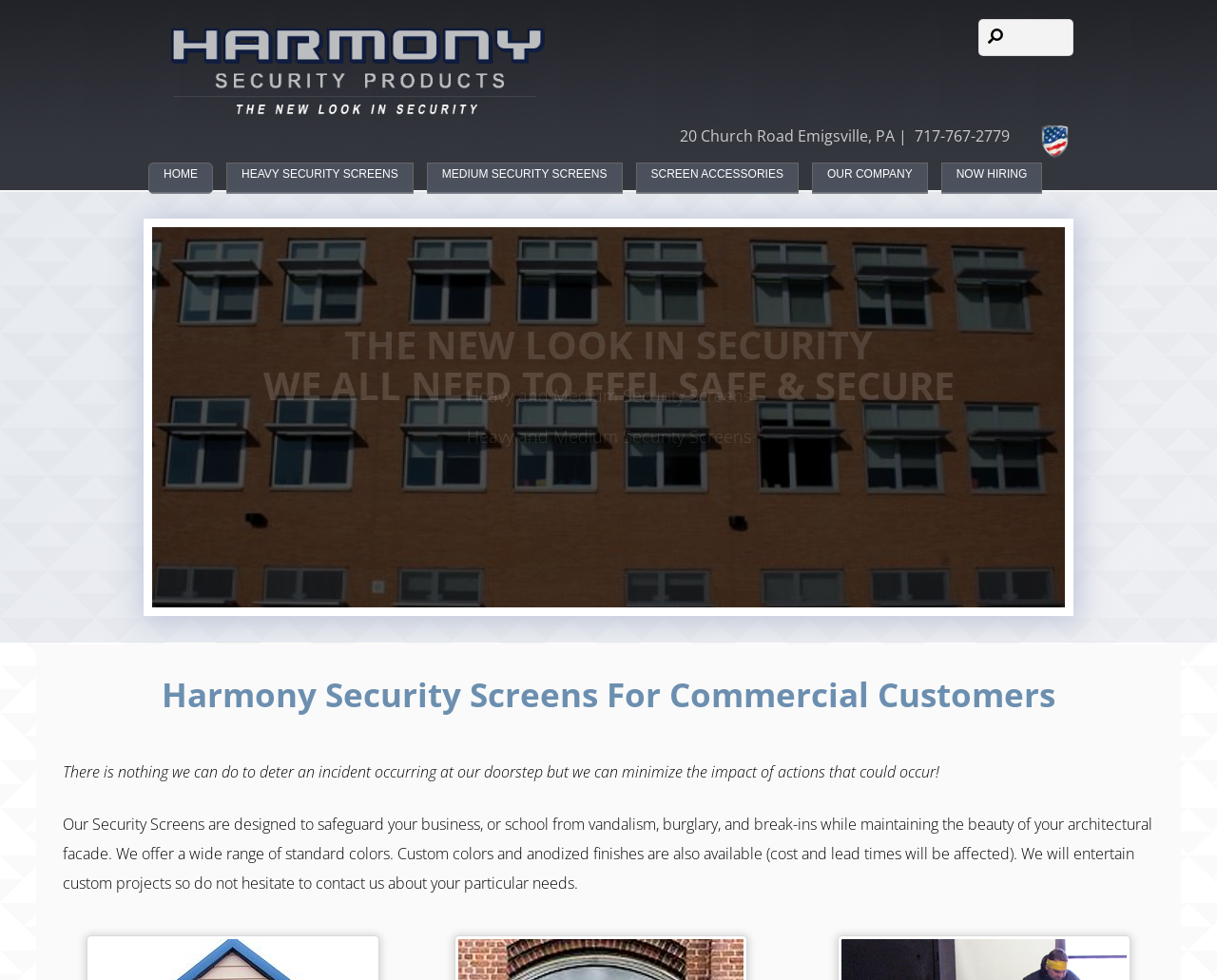Please identify the bounding box coordinates of the element that needs to be clicked to perform the following instruction: "click HOME".

[0.122, 0.166, 0.175, 0.198]